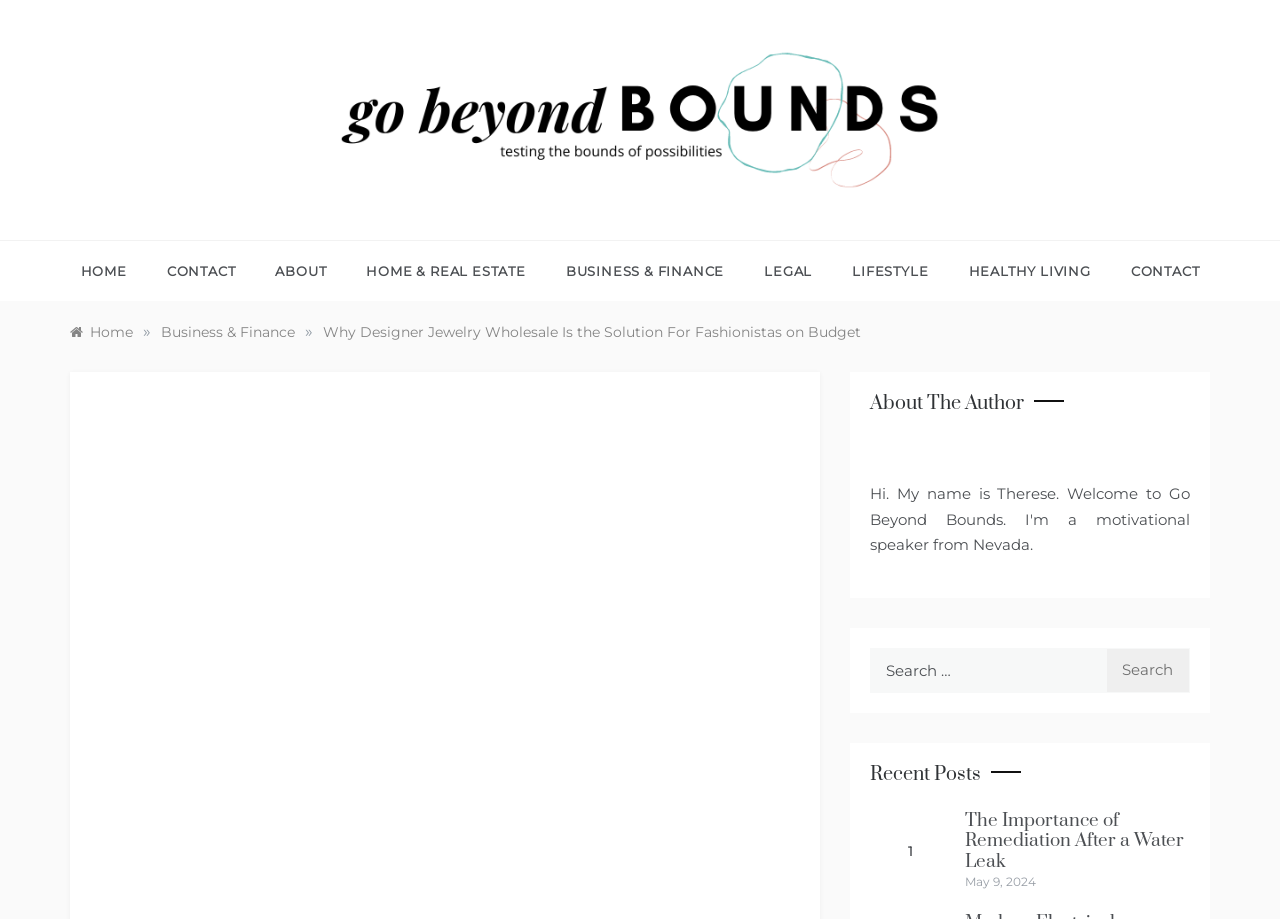Respond to the following query with just one word or a short phrase: 
What is the title of the recent post?

The Importance of Remediation After a Water Leak